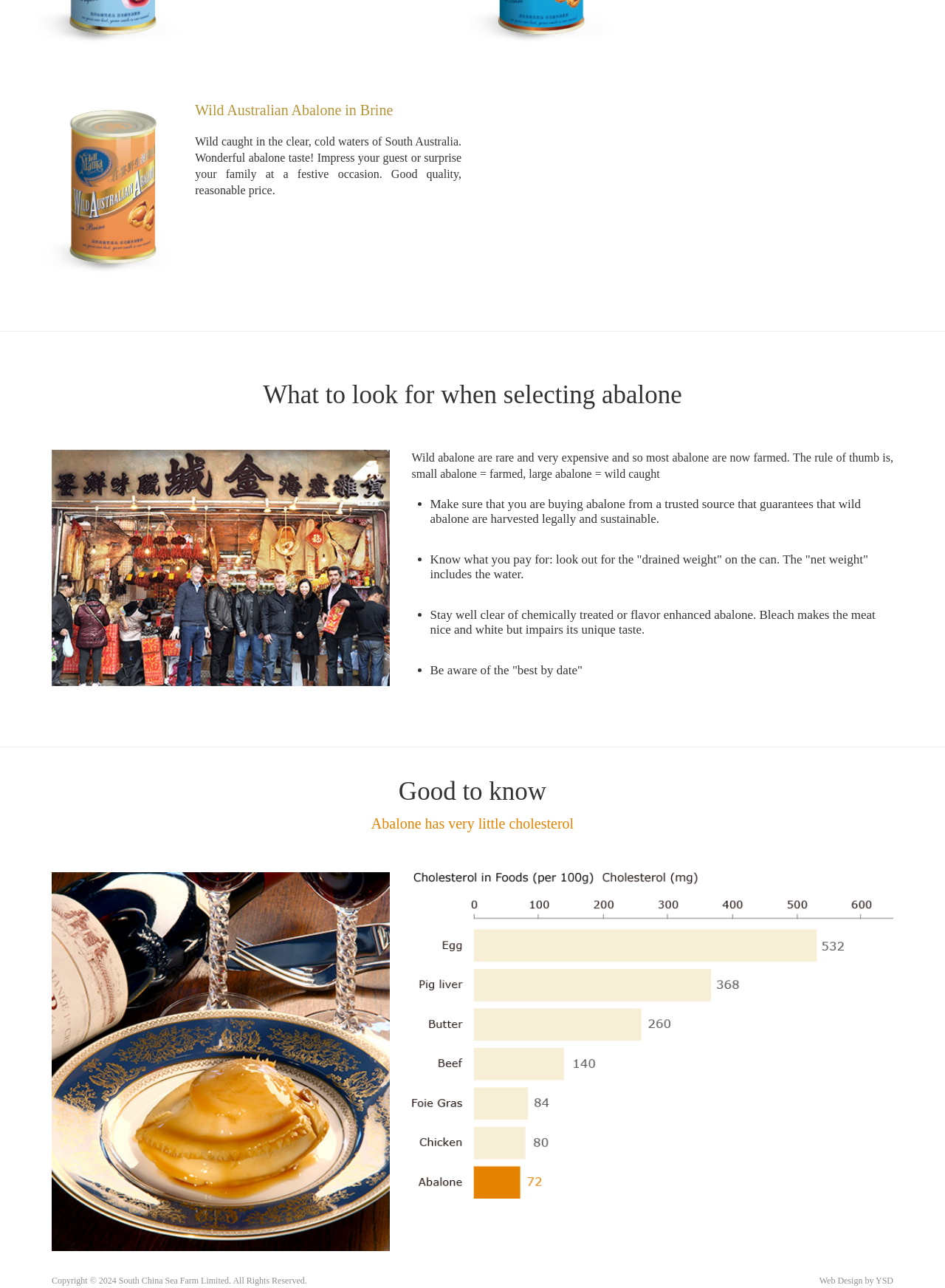What should you look out for when buying abalone?
Look at the screenshot and respond with one word or a short phrase.

Drained weight